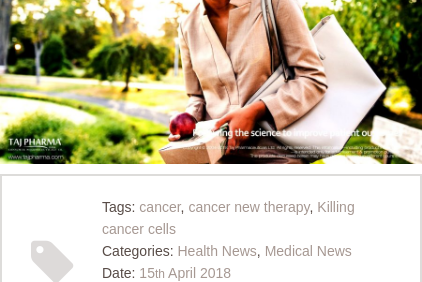What is the date associated with this content?
Give a single word or phrase as your answer by examining the image.

15th April 2018